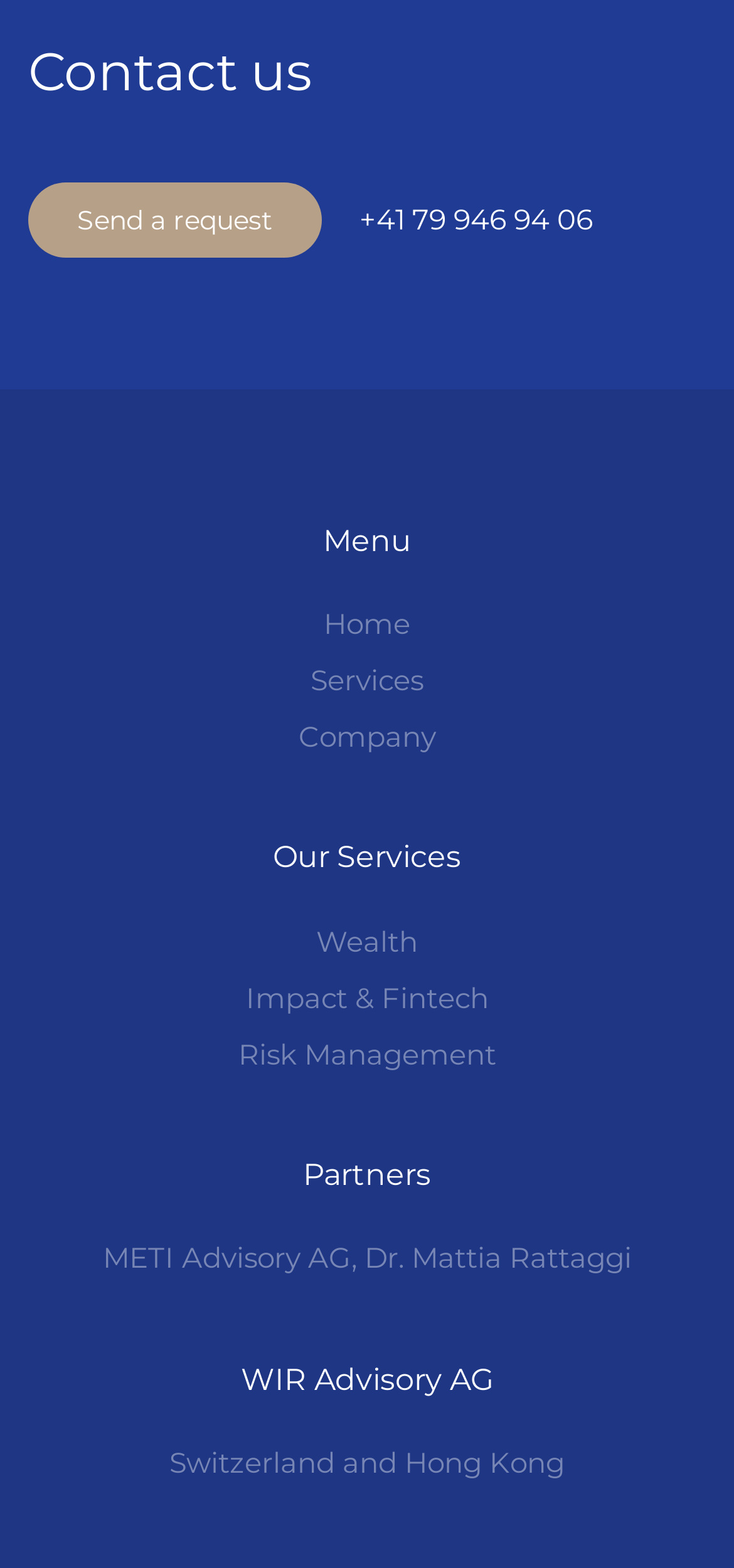Please determine the bounding box coordinates for the UI element described here. Use the format (top-left x, top-left y, bottom-right x, bottom-right y) with values bounded between 0 and 1: Impact & Fintech

[0.038, 0.621, 0.962, 0.653]